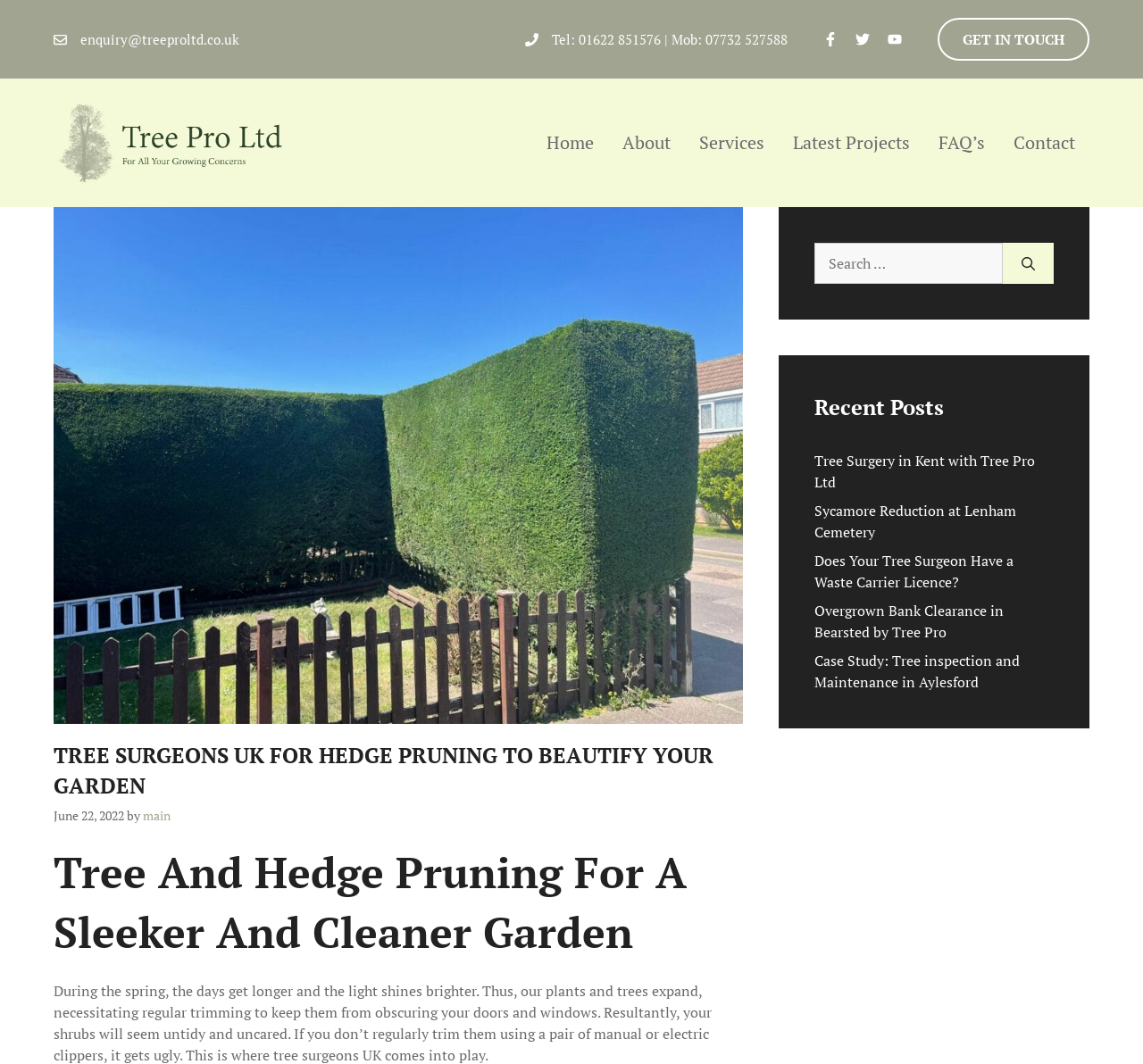Please identify the bounding box coordinates for the region that you need to click to follow this instruction: "Call the company using the mobile number".

[0.483, 0.028, 0.689, 0.045]